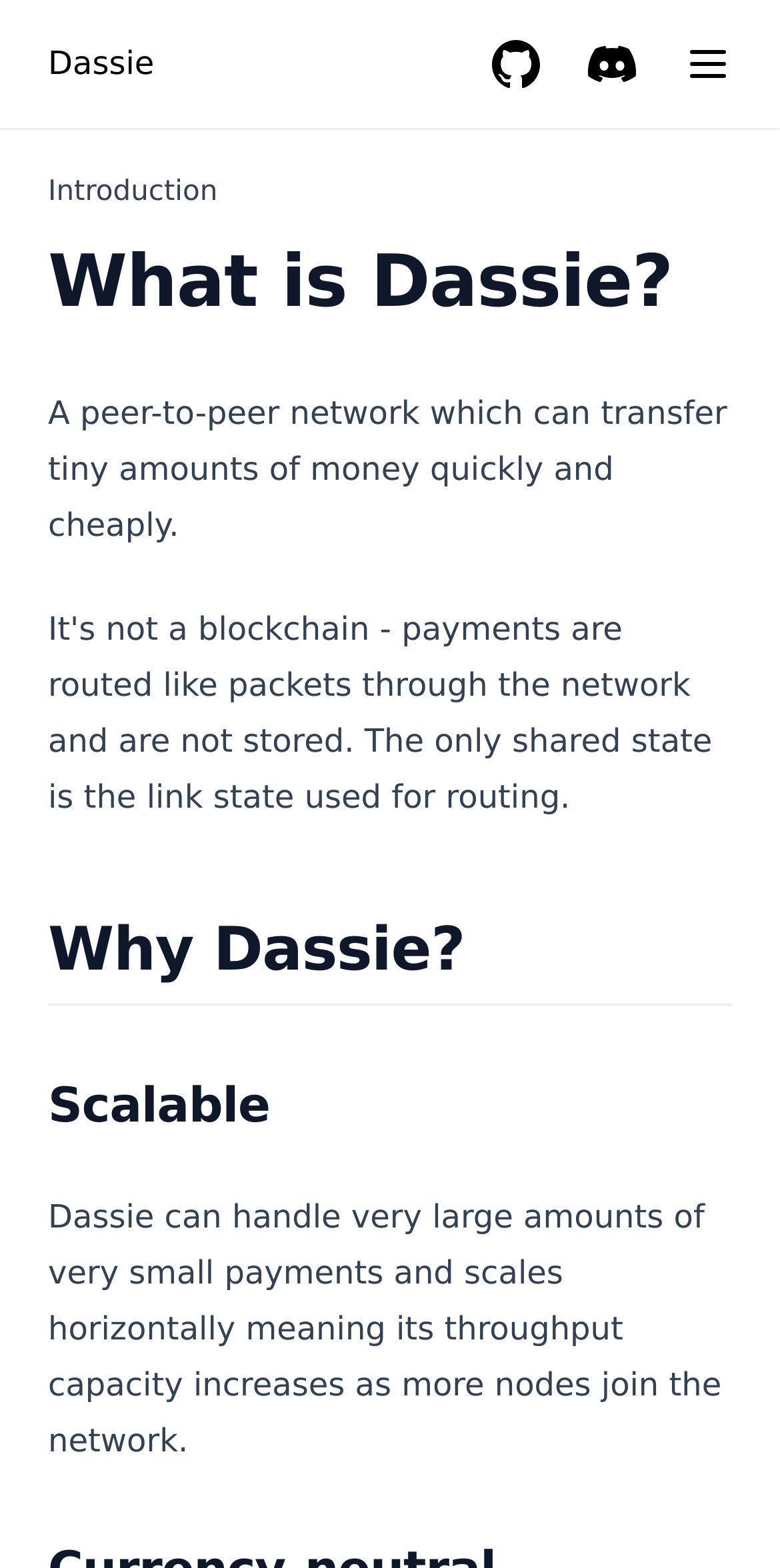Given the element description Dassie, predict the bounding box coordinates for the UI element in the webpage screenshot. The format should be (top-left x, top-left y, bottom-right x, bottom-right y), and the values should be between 0 and 1.

[0.062, 0.025, 0.198, 0.056]